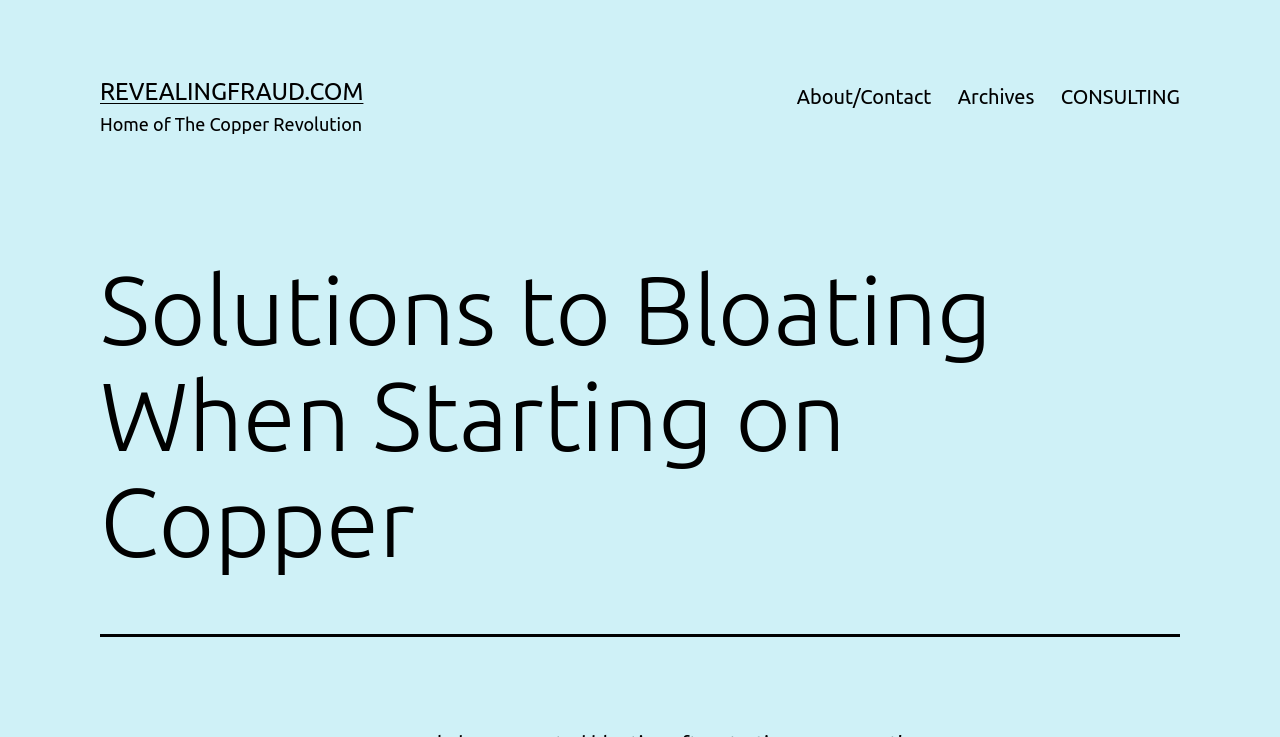Use a single word or phrase to answer the question: 
How many columns does the primary menu have?

One